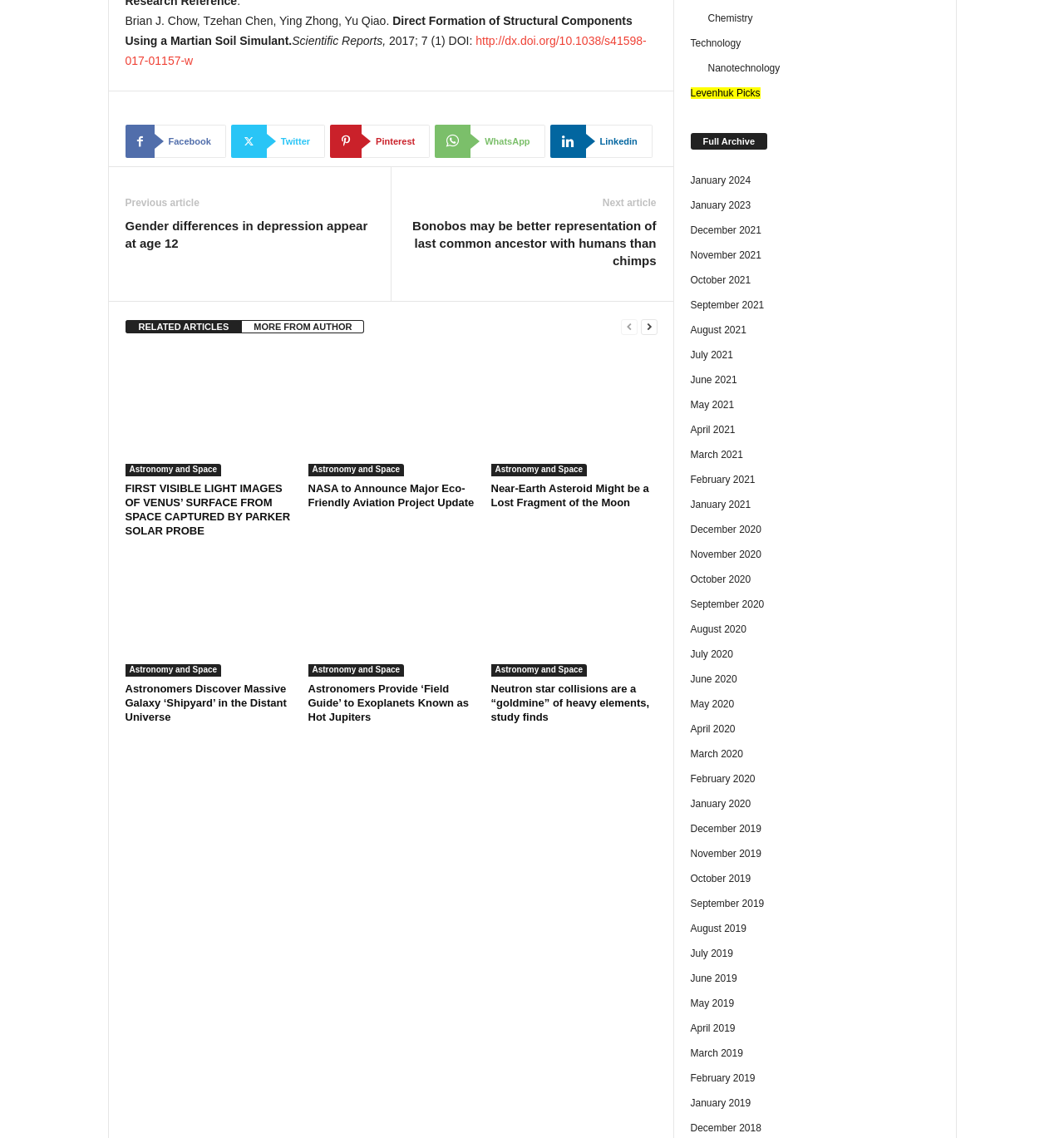What is the topic of the section with the heading 'RELATED ARTICLES MORE FROM AUTHOR'?
Answer the question based on the image using a single word or a brief phrase.

Related articles